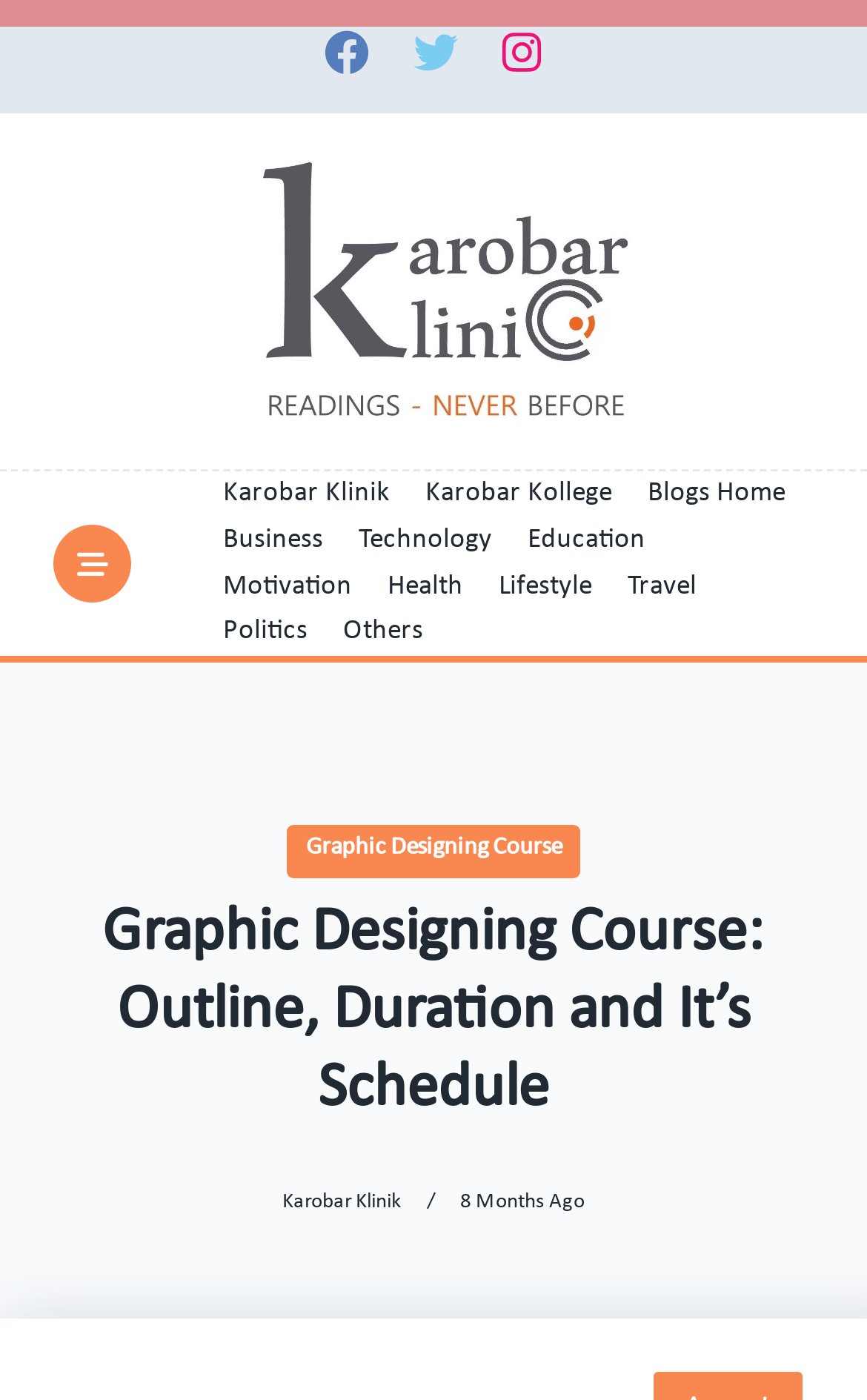How many categories are available in the blog?
Examine the webpage screenshot and provide an in-depth answer to the question.

I counted the number of categories available in the blog, which are Business, Technology, Education, Motivation, Health, Lifestyle, Travel, Politics, and Others, represented by links with corresponding text.